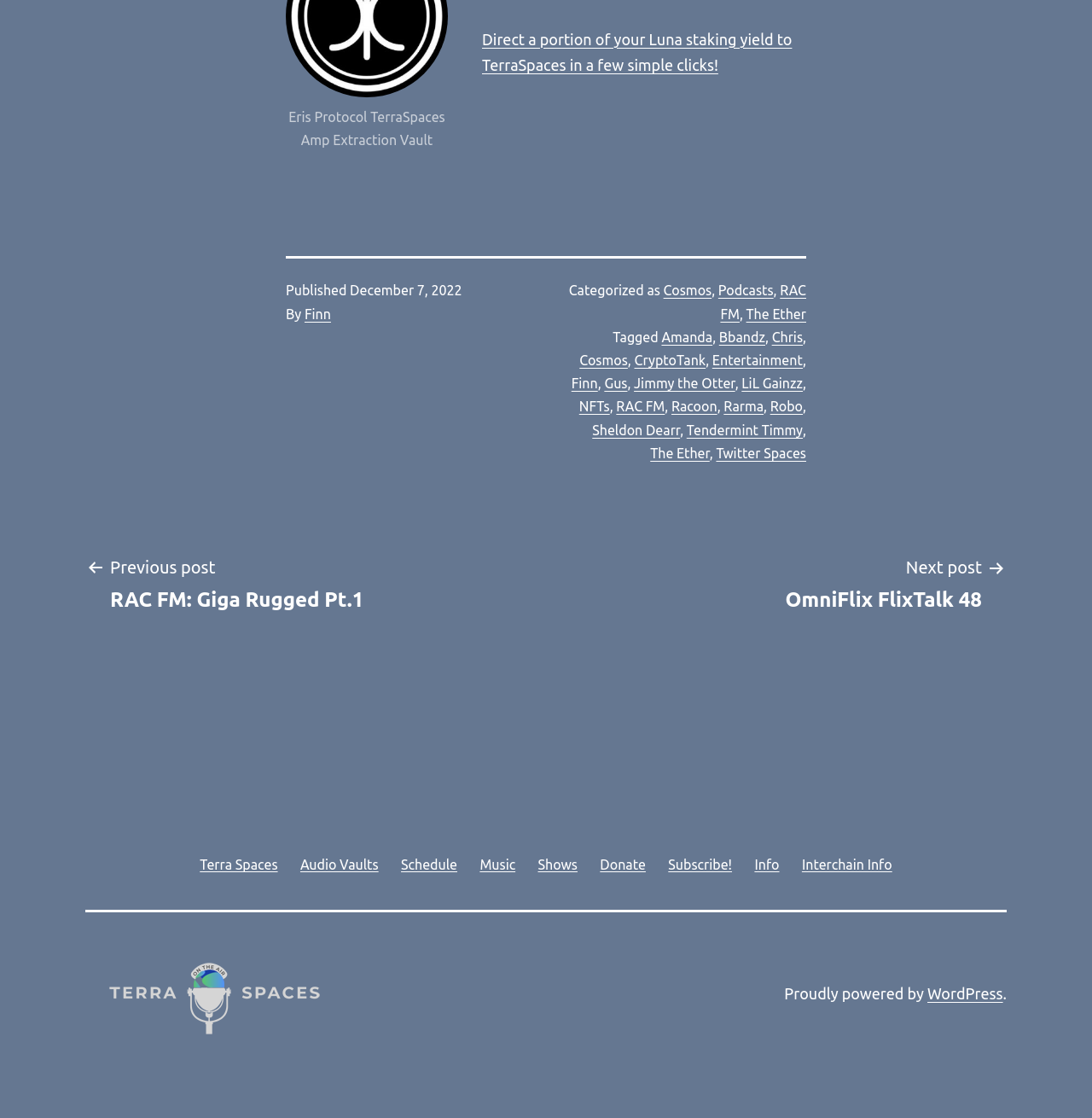Find the bounding box coordinates for the HTML element described in this sentence: "Shows". Provide the coordinates as four float numbers between 0 and 1, in the format [left, top, right, bottom].

[0.482, 0.753, 0.539, 0.792]